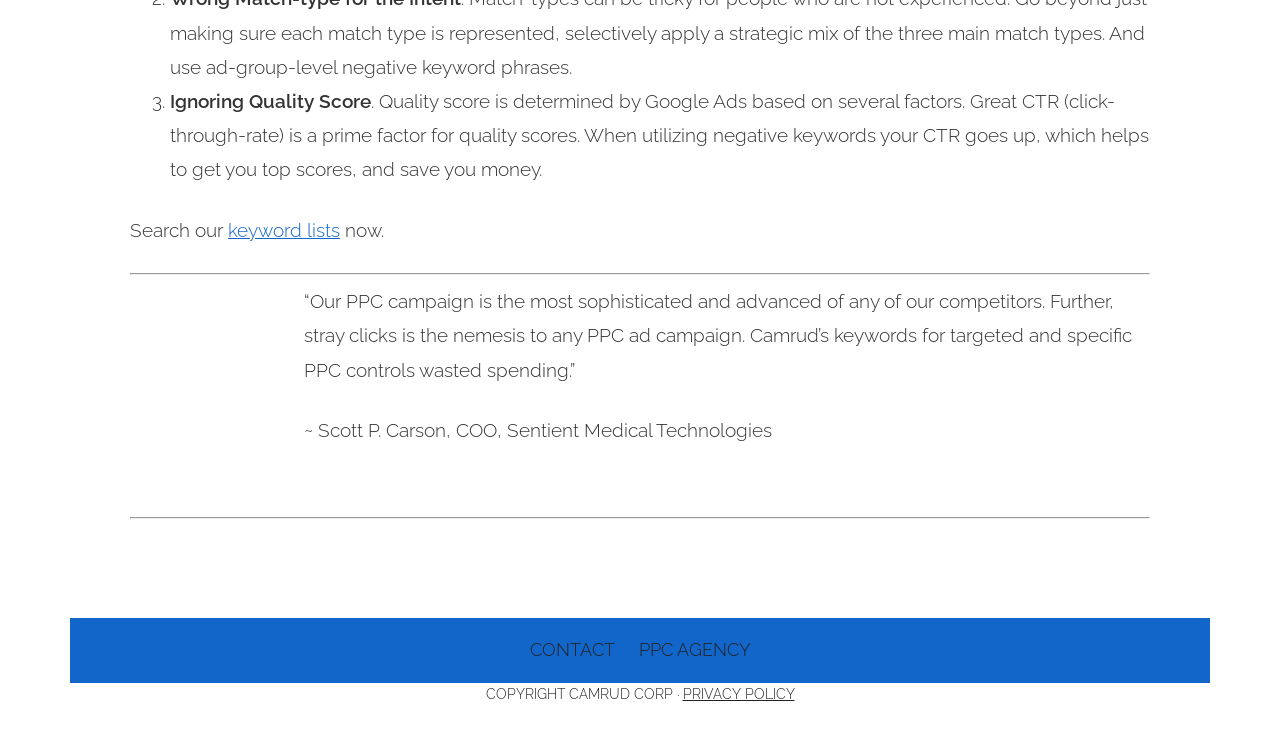What is the name of the company mentioned in the testimonial?
By examining the image, provide a one-word or phrase answer.

Sentient Medical Technologies